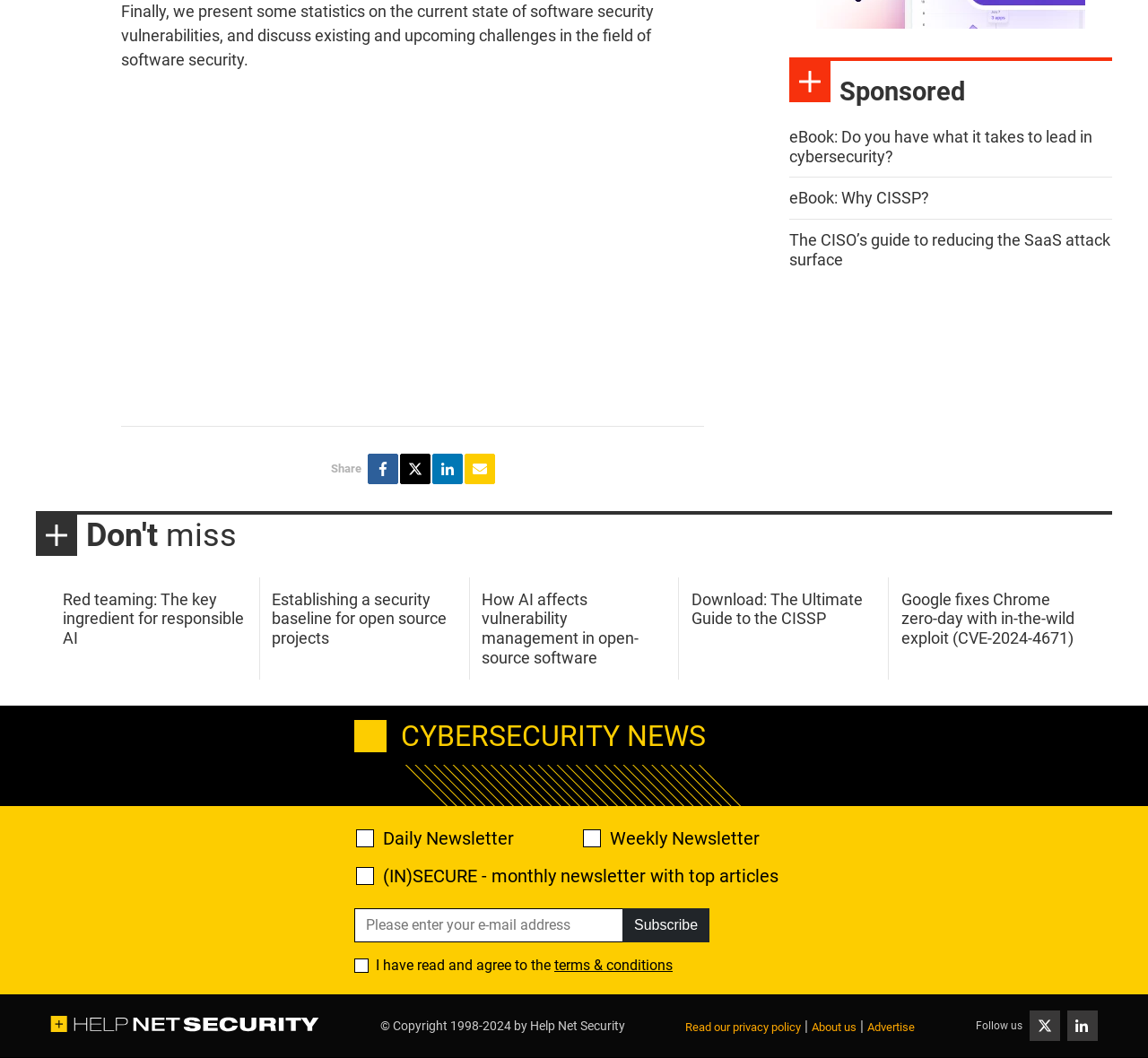Determine the bounding box for the UI element as described: "EN". The coordinates should be represented as four float numbers between 0 and 1, formatted as [left, top, right, bottom].

None